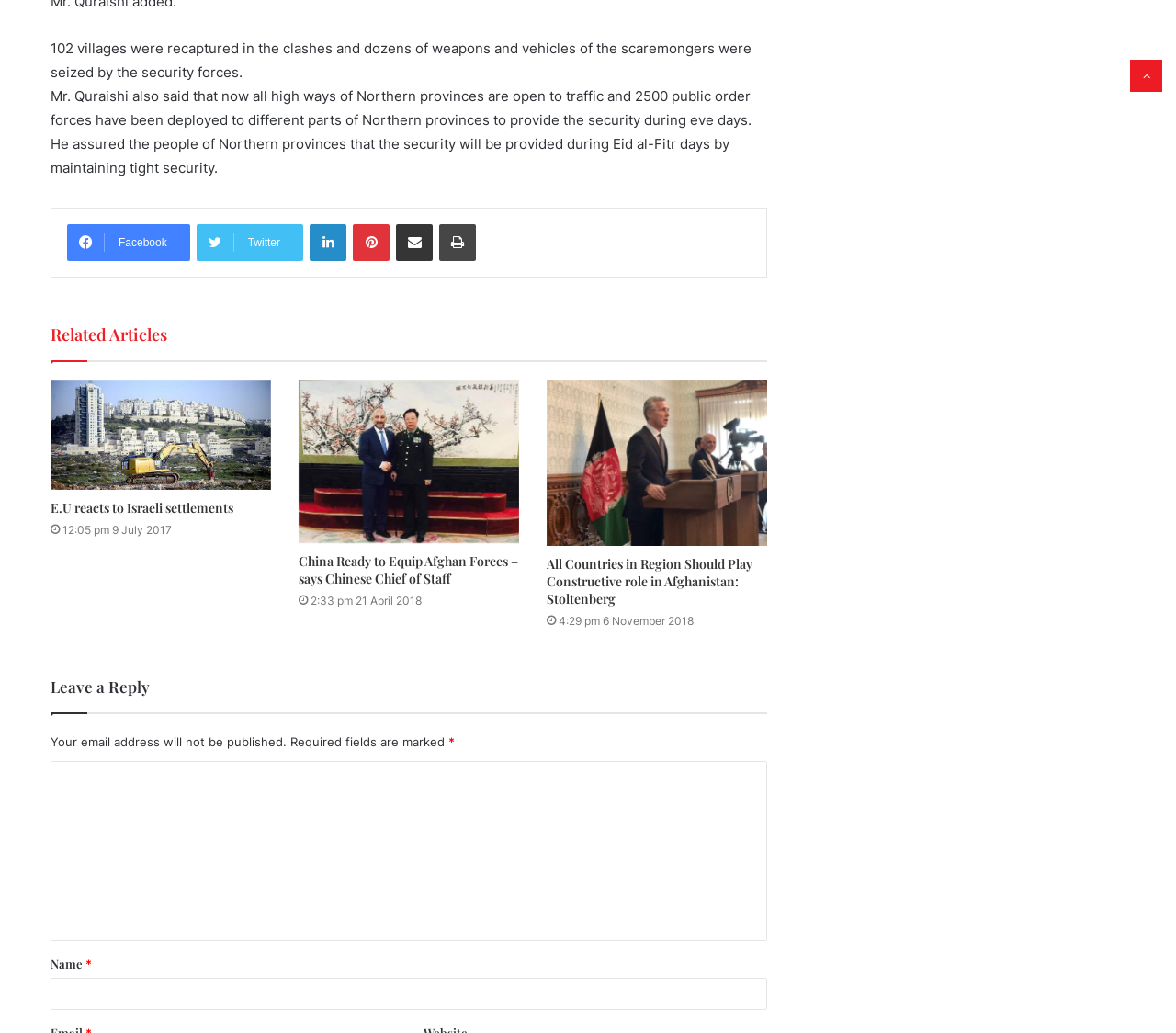Based on the image, provide a detailed response to the question:
How many public order forces were deployed?

According to the second StaticText element, 2500 public order forces were deployed to different parts of Northern provinces to provide security during Eid al-Fitr days.